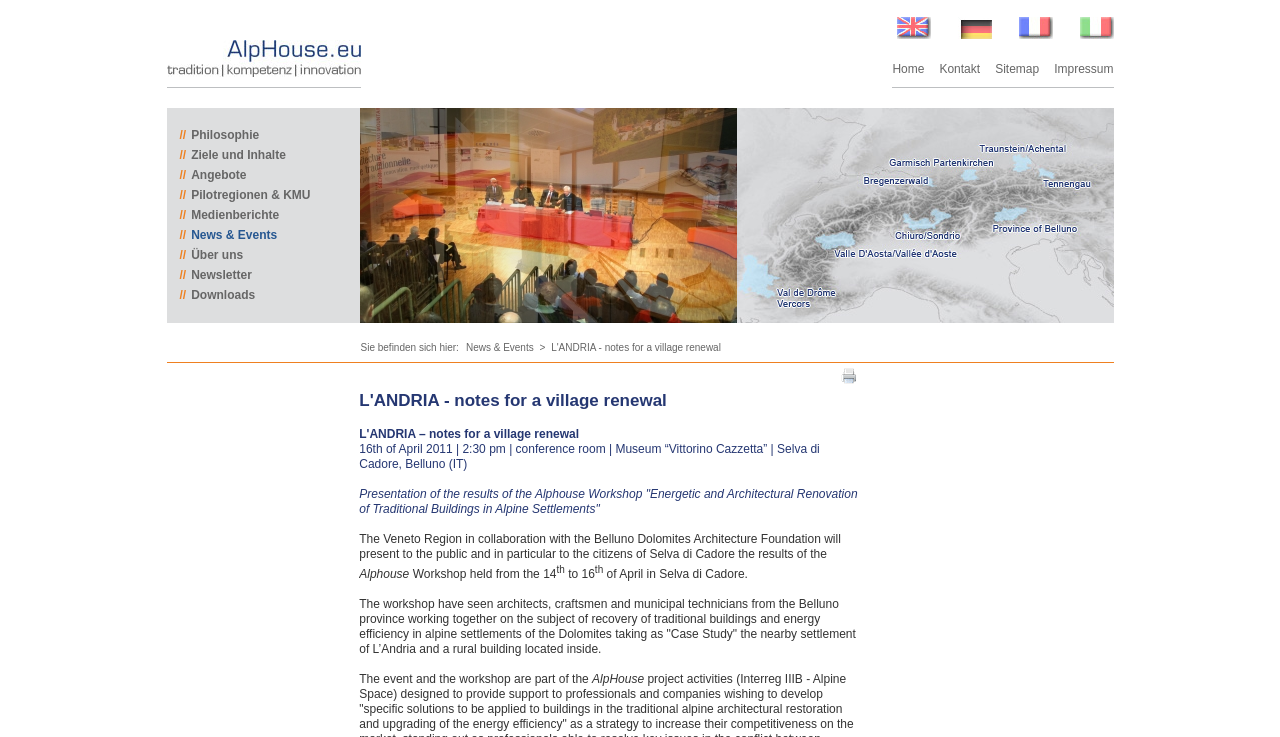What is the text of the first item in the main menu?
By examining the image, provide a one-word or phrase answer.

Philosophie